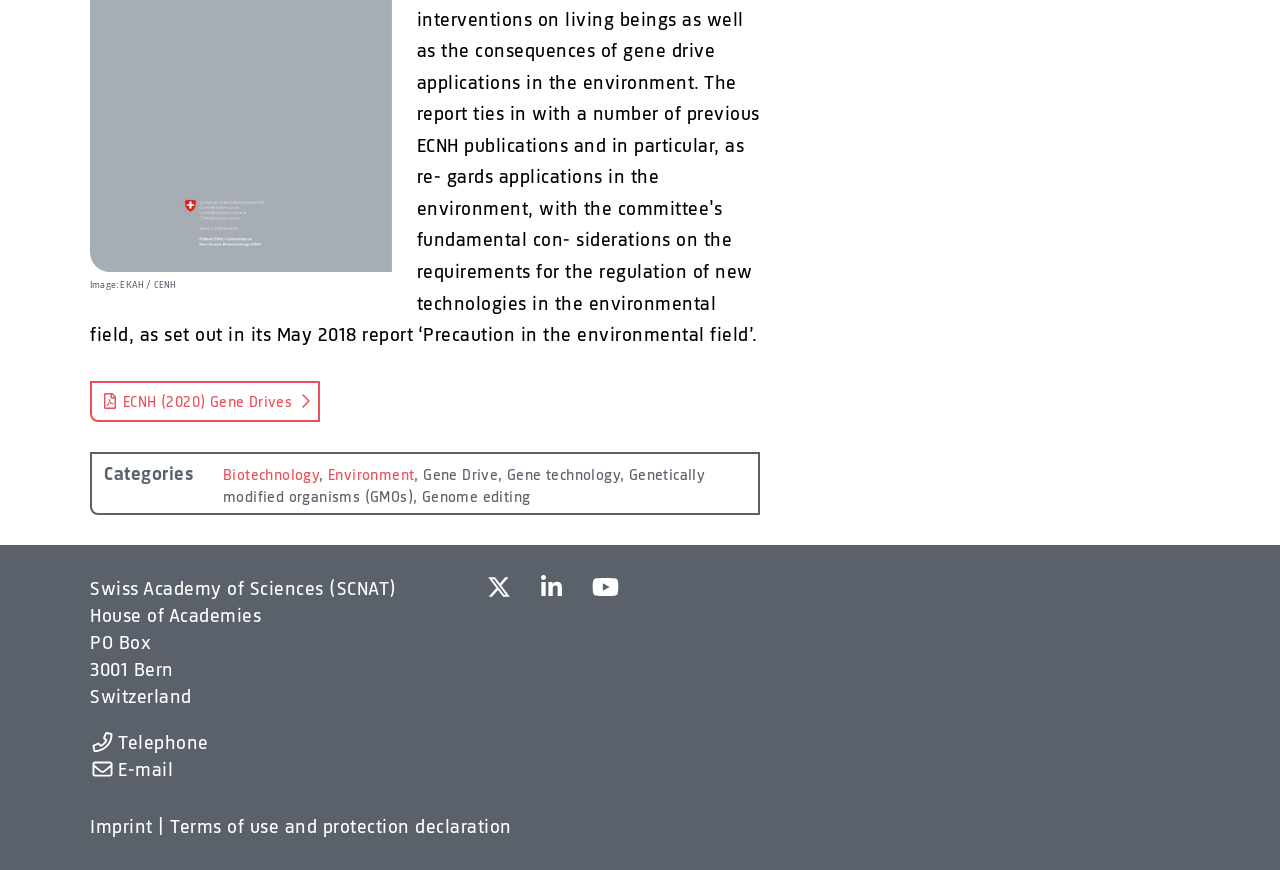Find and provide the bounding box coordinates for the UI element described with: "title="LinkedIn"".

[0.422, 0.667, 0.439, 0.69]